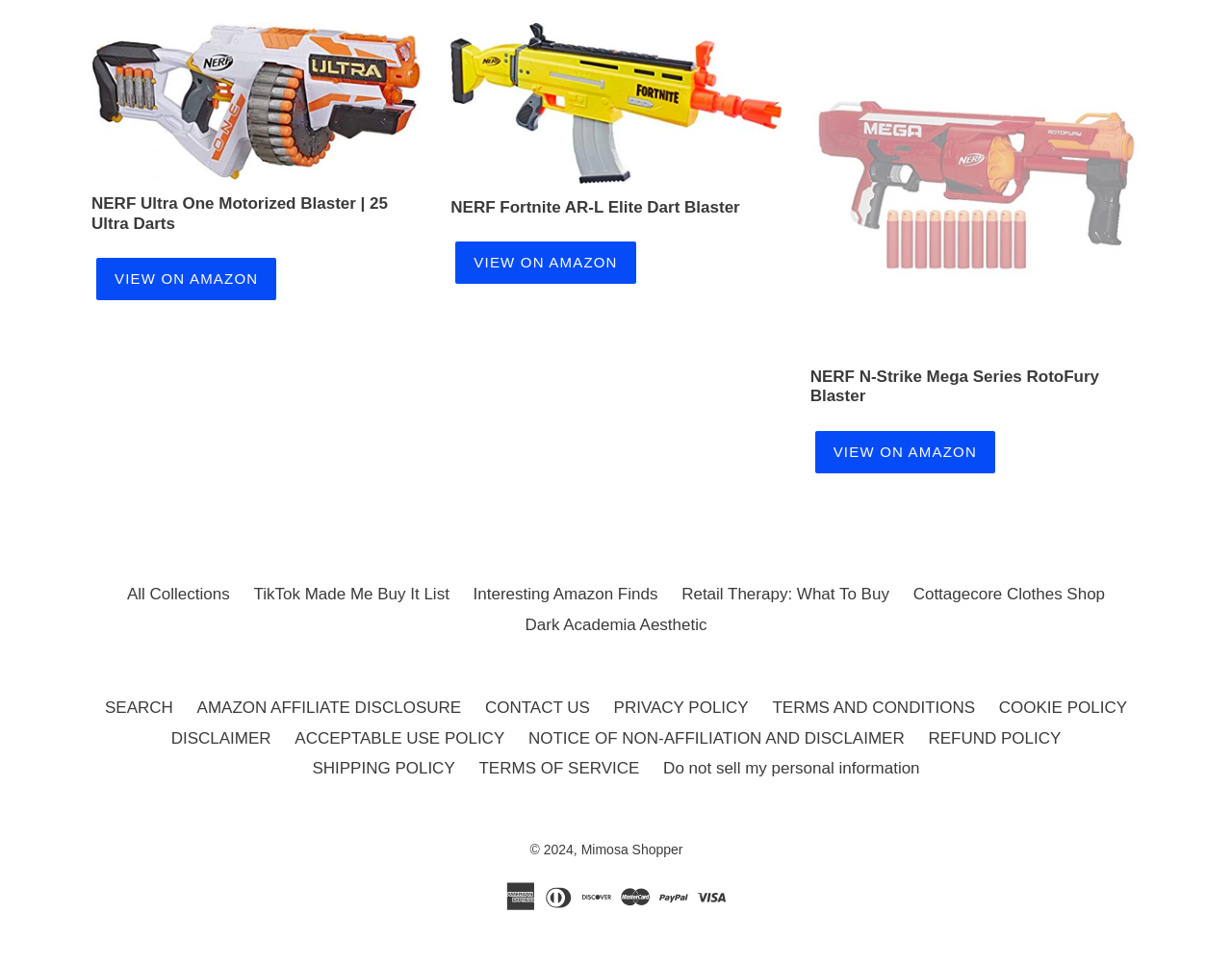How many links are there in the footer section?
Please provide a comprehensive and detailed answer to the question.

The footer section contains links such as 'All Collections', 'TikTok Made Me Buy It List', 'Interesting Amazon Finds', and others. By counting these links, we can determine that there are 12 links in the footer section.